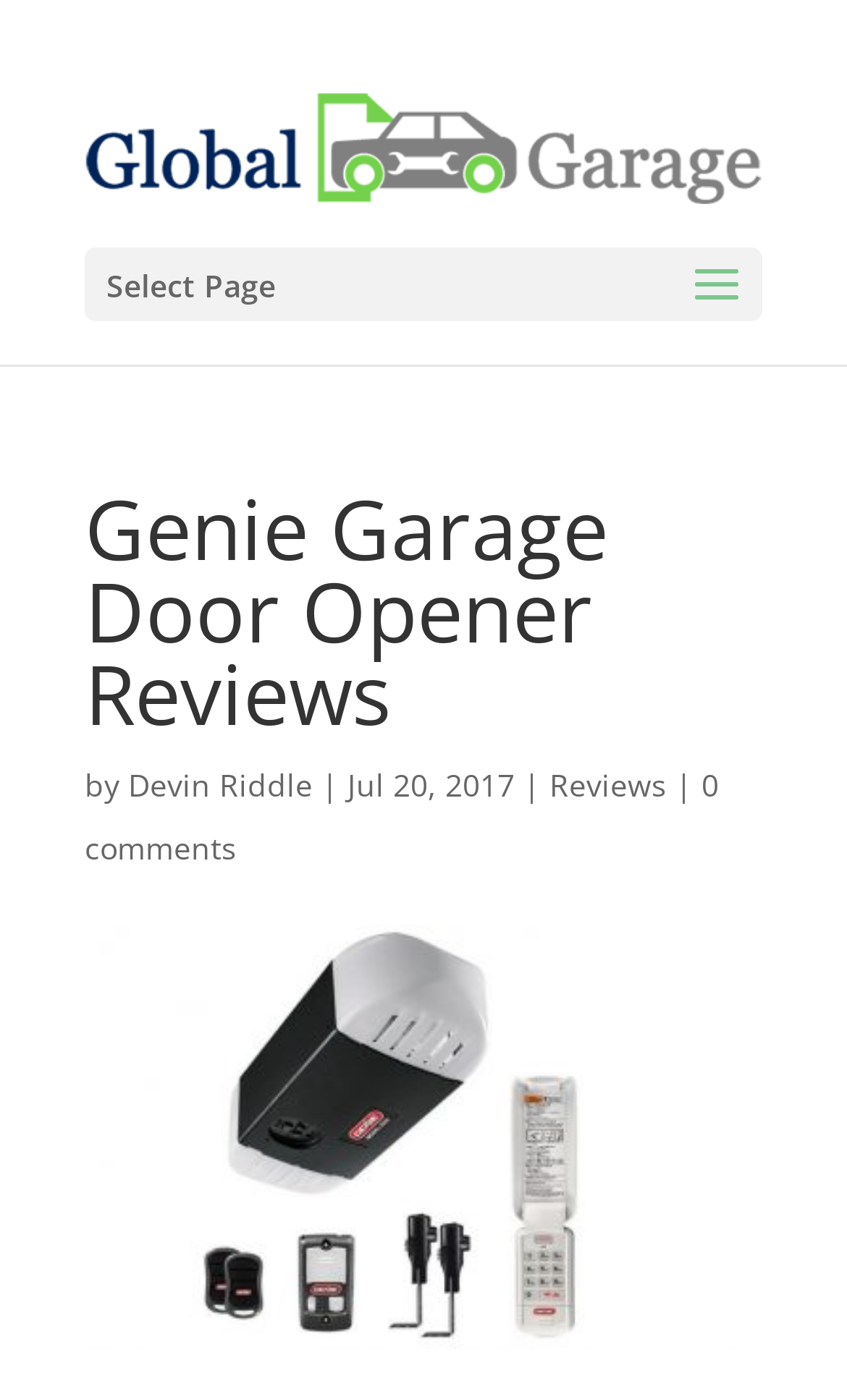When was the review published?
From the image, respond using a single word or phrase.

Jul 20, 2017